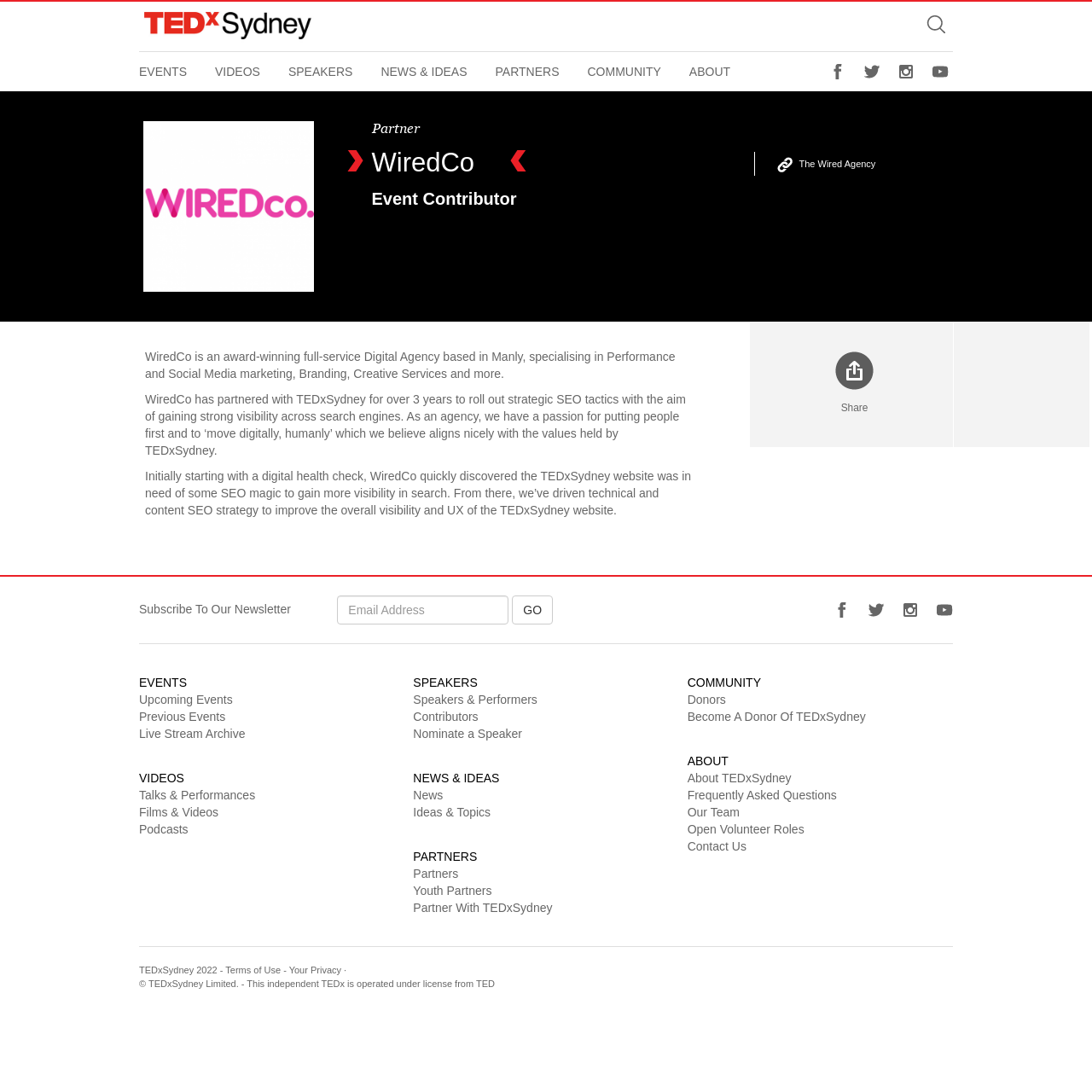Please provide the bounding box coordinates for the element that needs to be clicked to perform the instruction: "Subscribe to the newsletter". The coordinates must consist of four float numbers between 0 and 1, formatted as [left, top, right, bottom].

[0.309, 0.545, 0.466, 0.572]